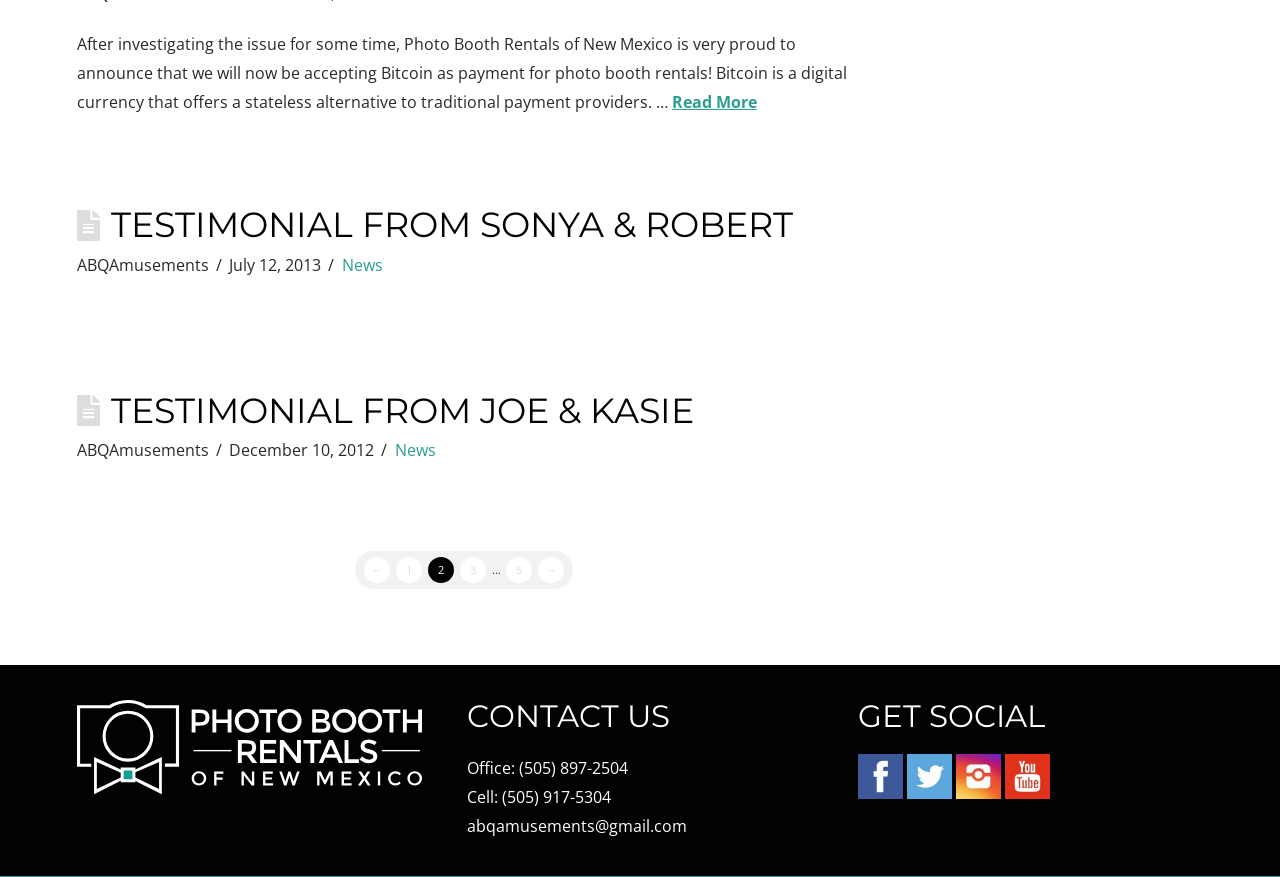Please answer the following question using a single word or phrase: 
What is the company accepting as payment?

Bitcoin